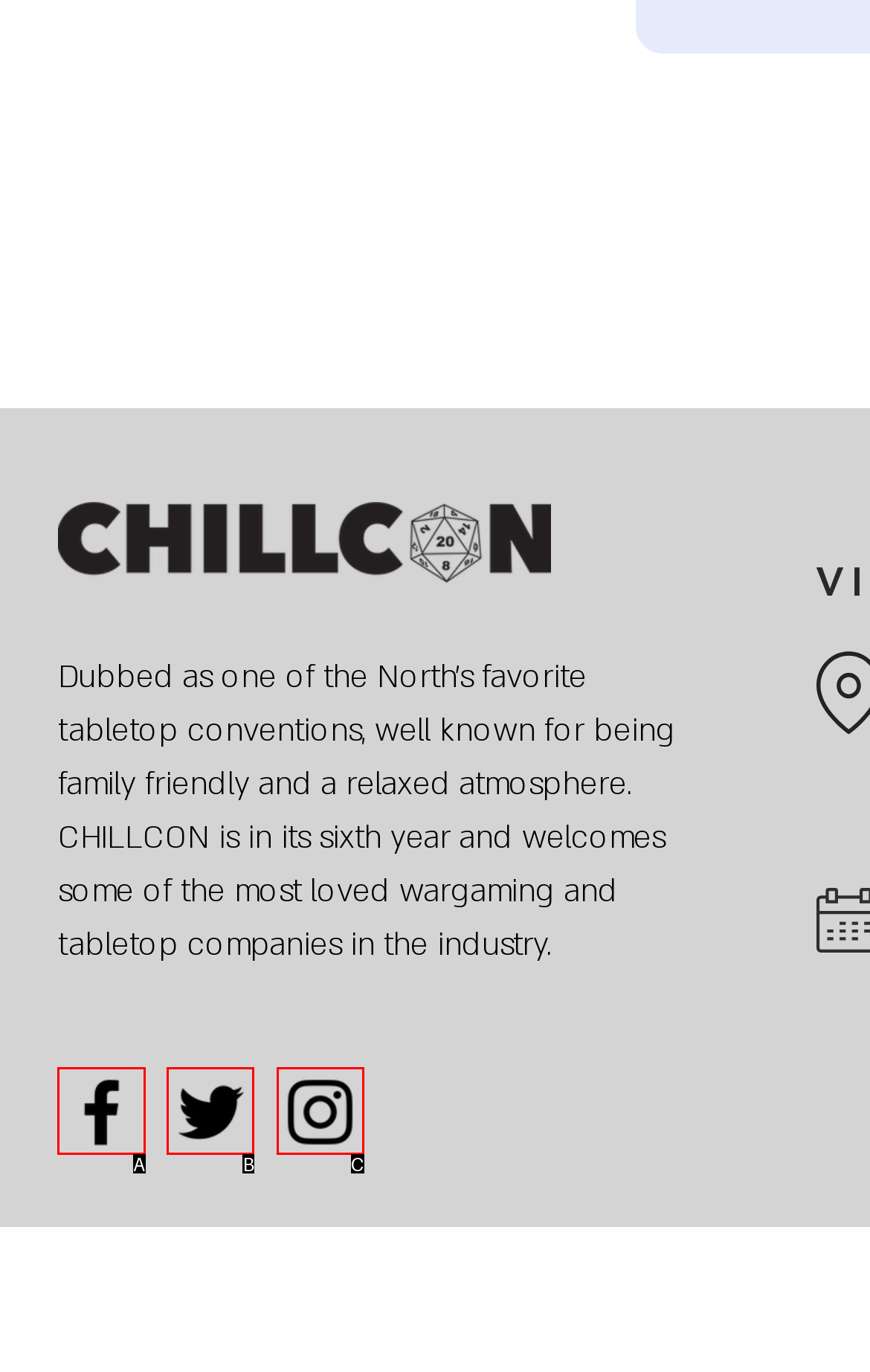From the given choices, identify the element that matches: aria-label="Instagram"
Answer with the letter of the selected option.

C